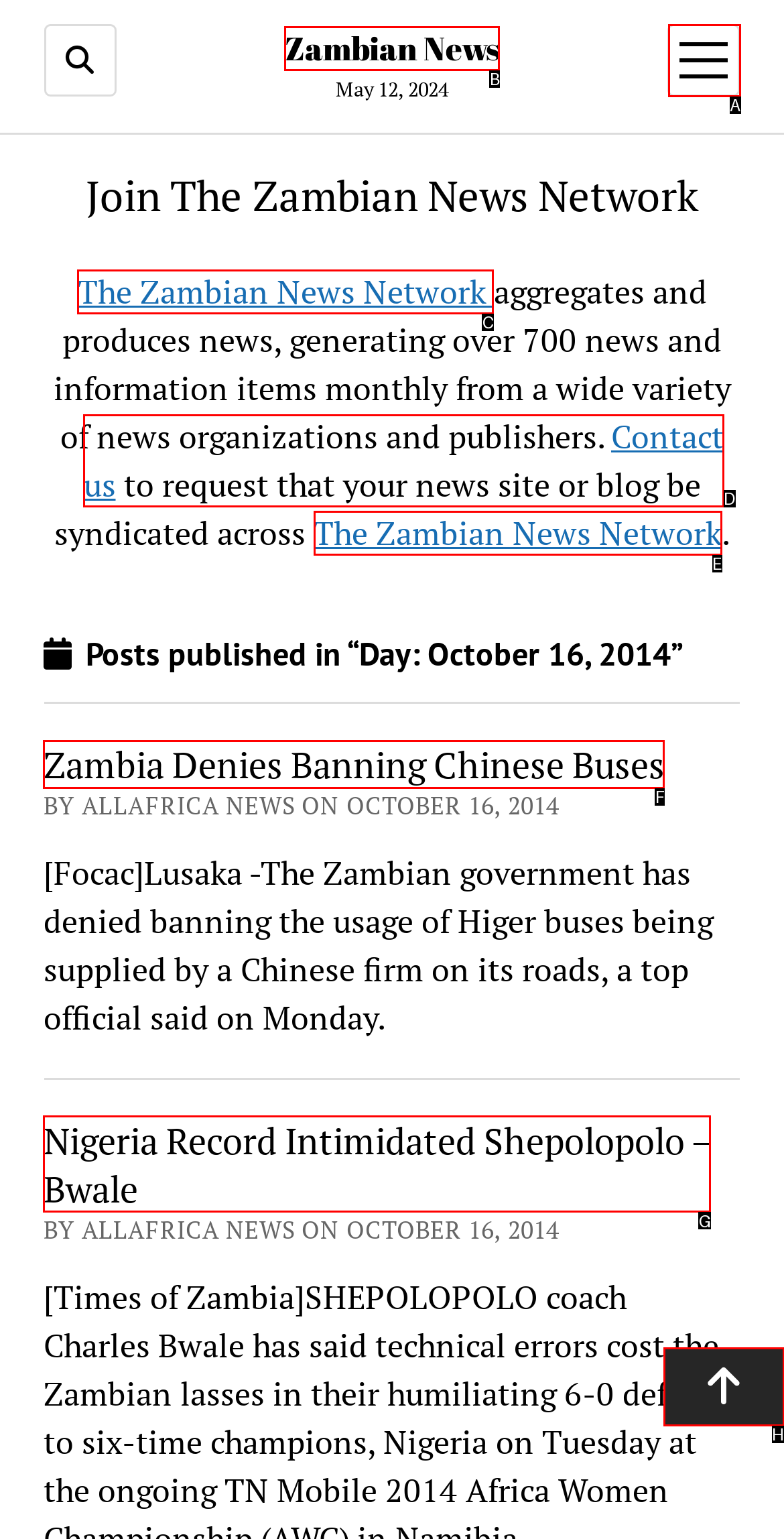From the given choices, determine which HTML element matches the description: The Zambian News Network. Reply with the appropriate letter.

C